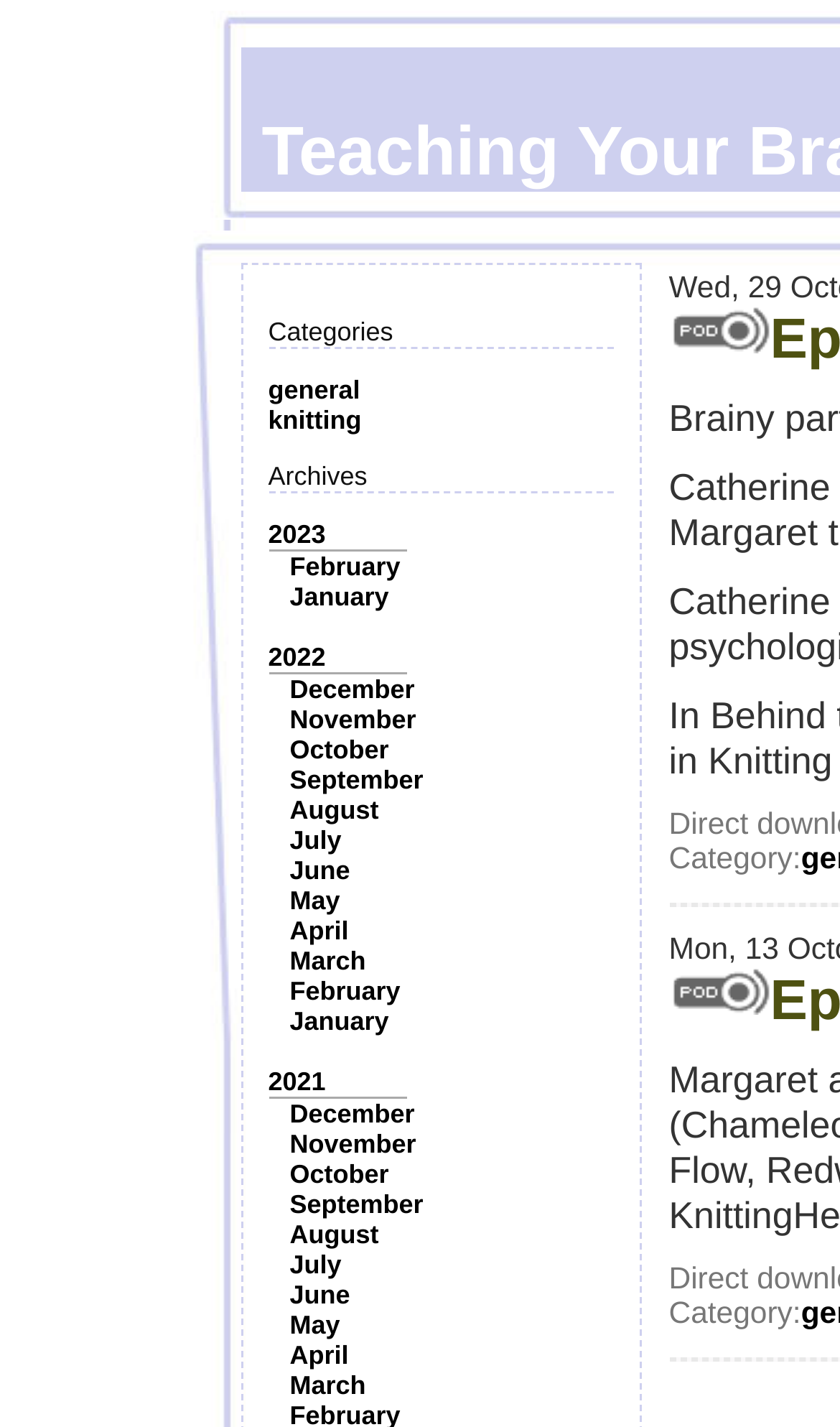Determine the bounding box coordinates of the clickable region to carry out the instruction: "Check posts from February".

[0.345, 0.387, 0.477, 0.408]